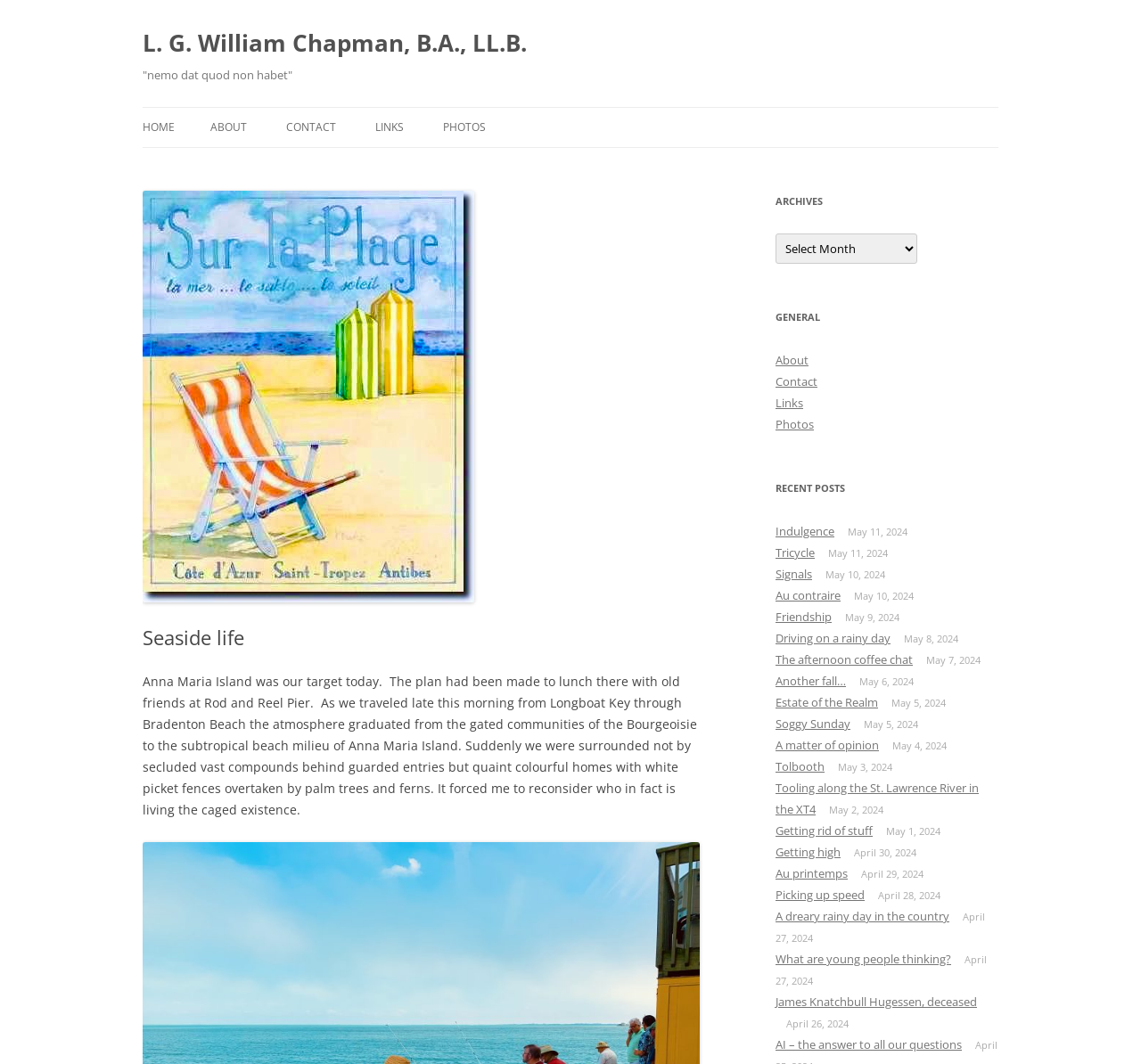Reply to the question below using a single word or brief phrase:
How many categories are there in the navigation menu?

5